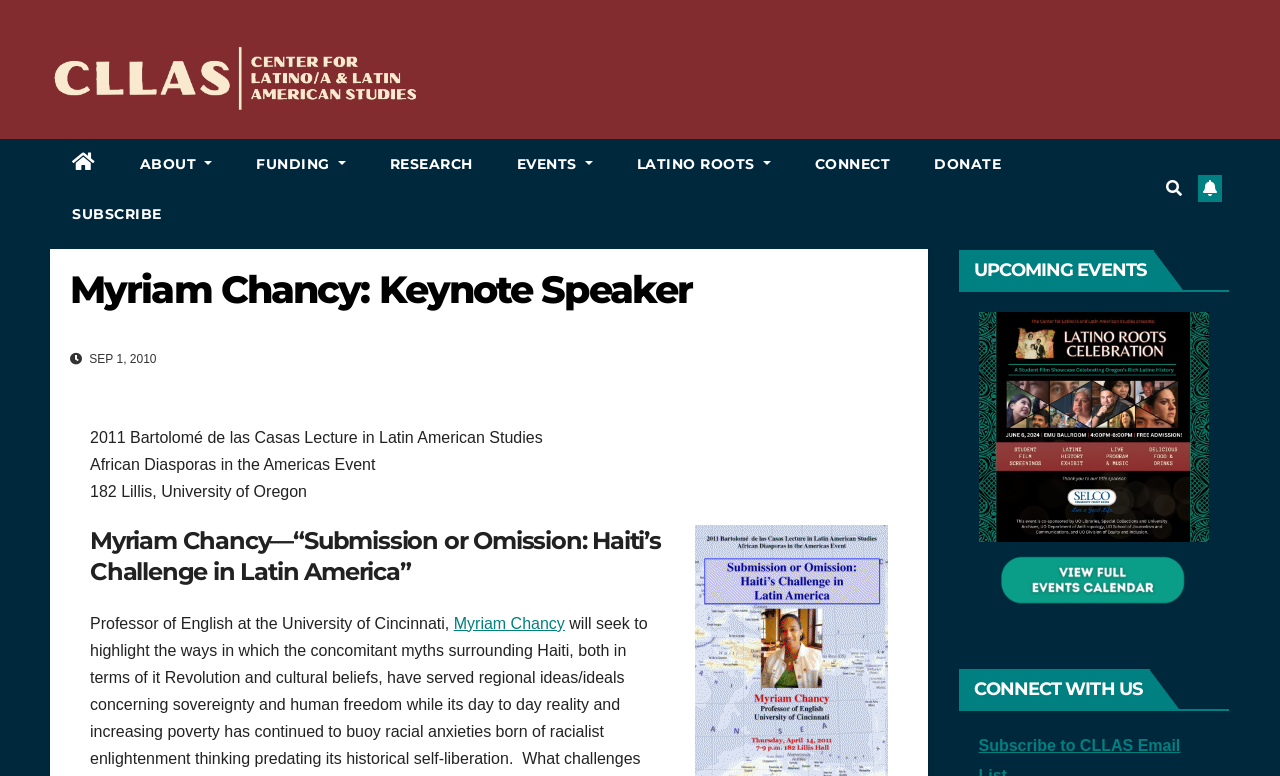Where is the event taking place?
Use the information from the image to give a detailed answer to the question.

I found the answer by looking at the text '182 Lillis, University of Oregon' which is a part of the event description.